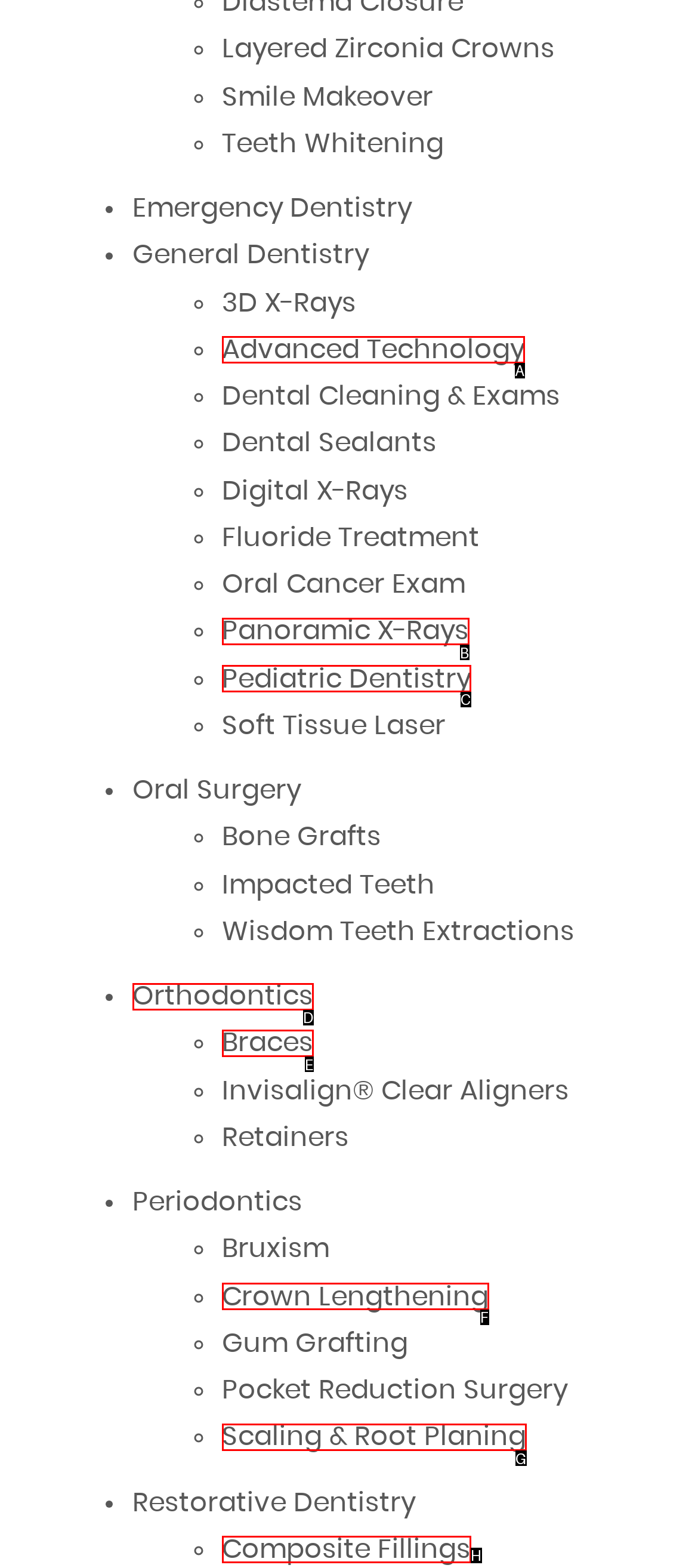Using the provided description: Scaling & Root Planing, select the HTML element that corresponds to it. Indicate your choice with the option's letter.

G